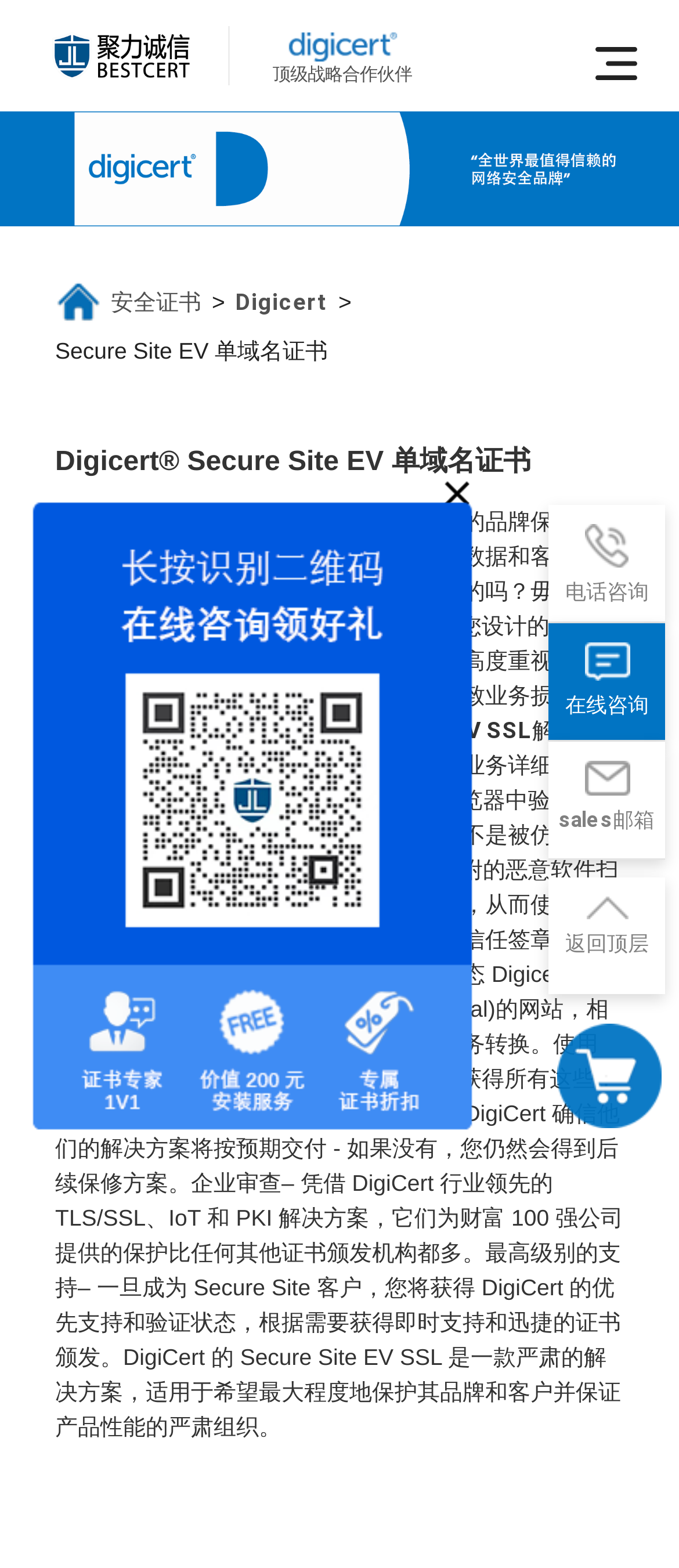Please find and report the bounding box coordinates of the element to click in order to perform the following action: "Click the BestCert Logo". The coordinates should be expressed as four float numbers between 0 and 1, in the format [left, top, right, bottom].

[0.066, 0.017, 0.337, 0.054]